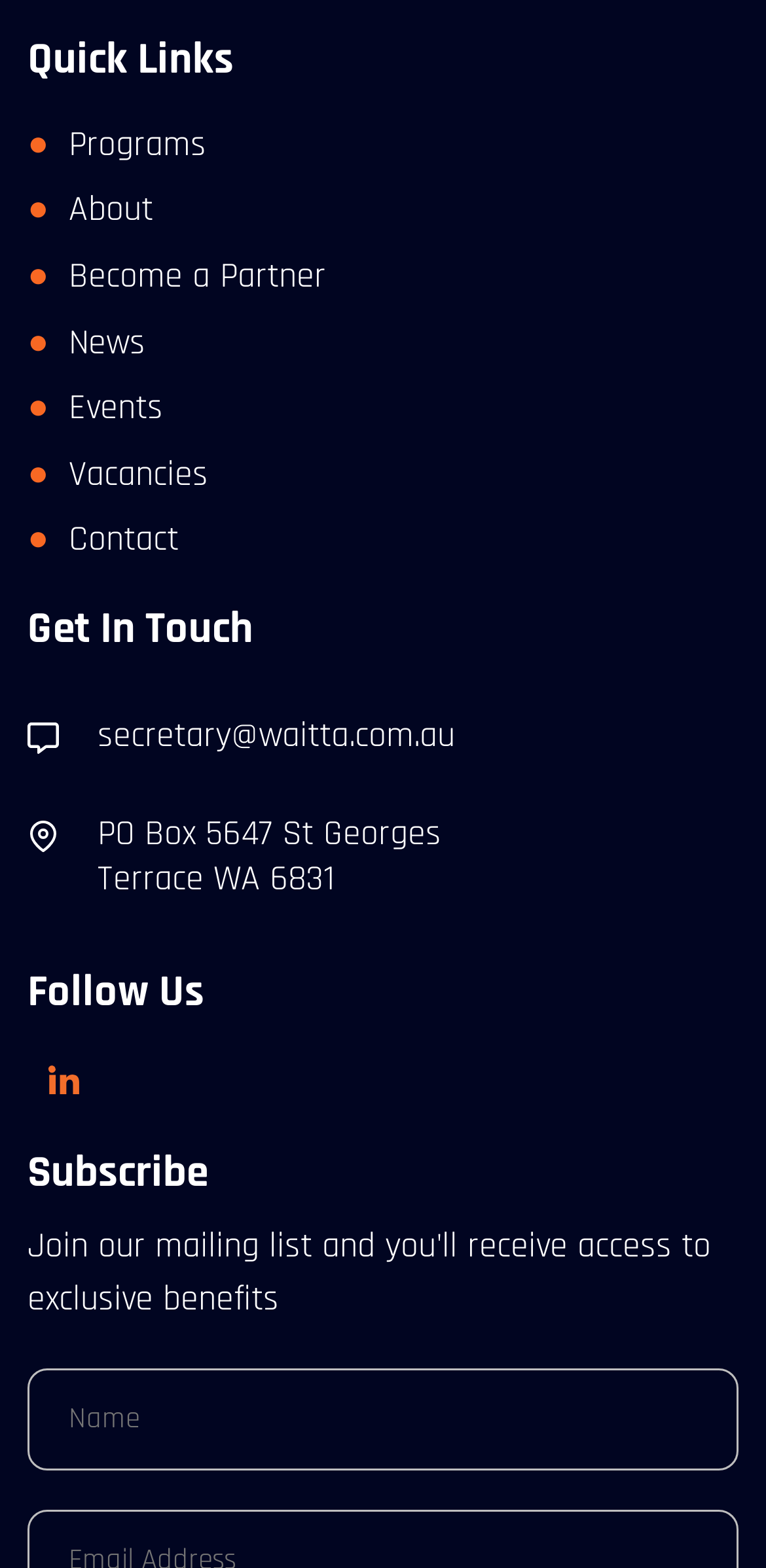How many links are under 'Quick Links'?
Please look at the screenshot and answer in one word or a short phrase.

7